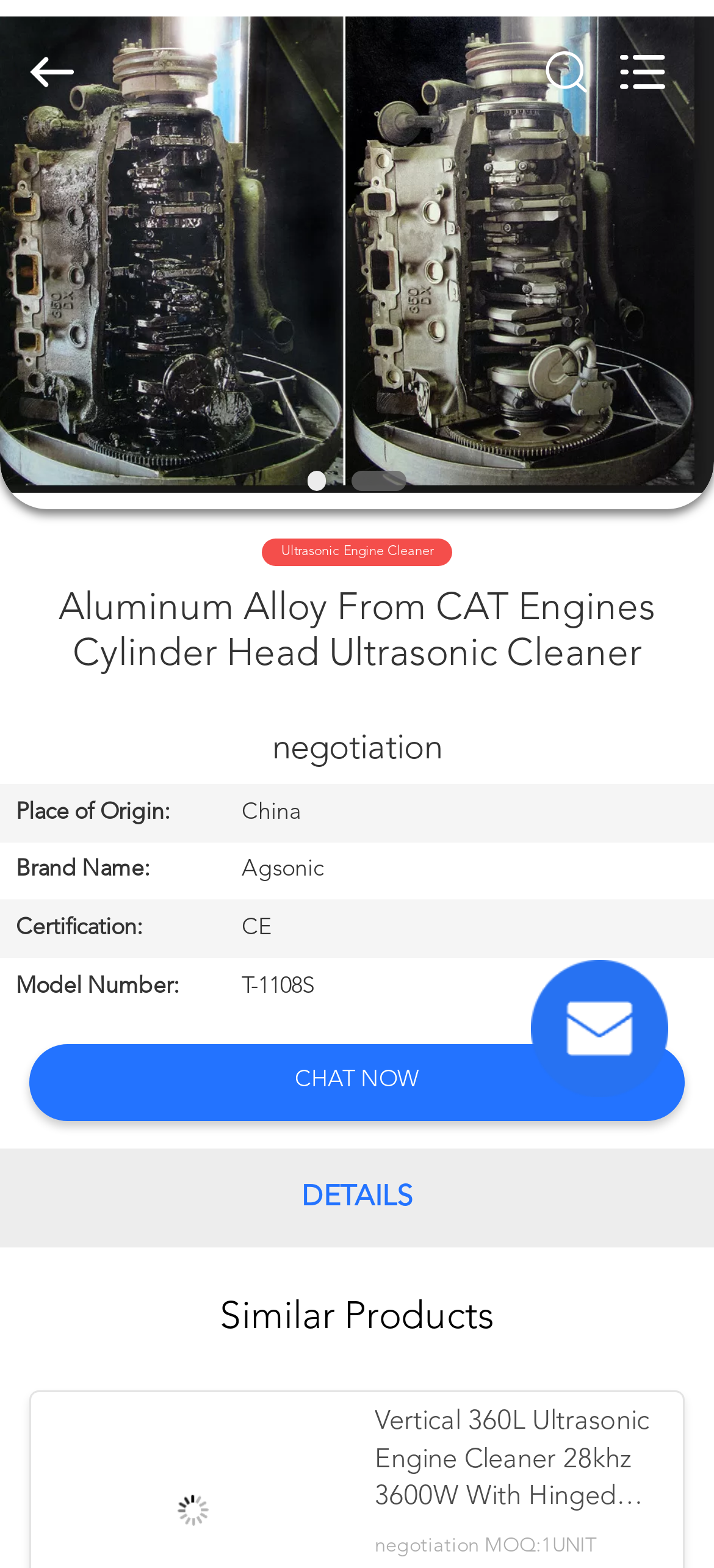What is the certification of the ultrasonic cleaner?
Please provide a detailed and comprehensive answer to the question.

I found the answer by looking at the table with the caption 'negotiation' and finding the row with the header 'Certification:' which has the value 'CE' in the grid cell.